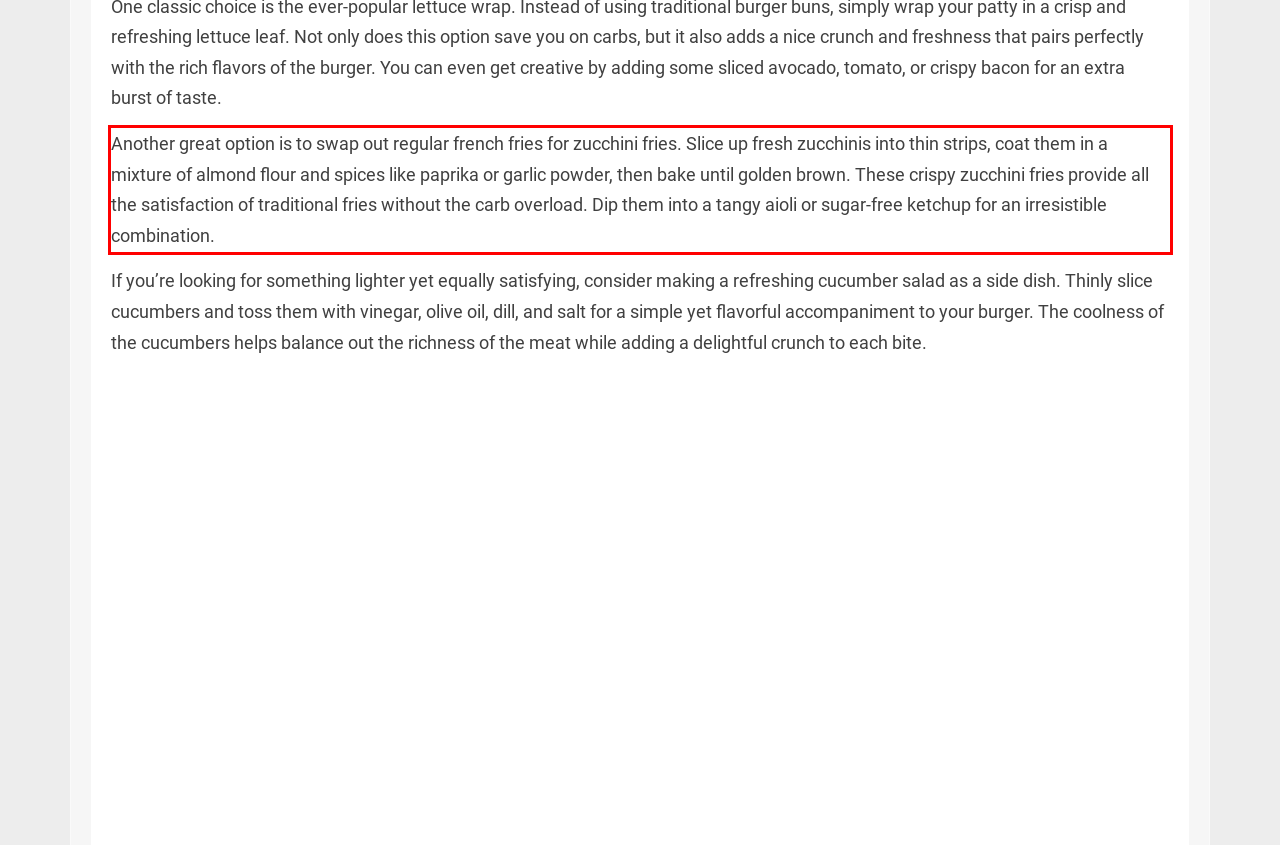Given a screenshot of a webpage containing a red bounding box, perform OCR on the text within this red bounding box and provide the text content.

Another great option is to swap out regular french fries for zucchini fries. Slice up fresh zucchinis into thin strips, coat them in a mixture of almond flour and spices like paprika or garlic powder, then bake until golden brown. These crispy zucchini fries provide all the satisfaction of traditional fries without the carb overload. Dip them into a tangy aioli or sugar-free ketchup for an irresistible combination.